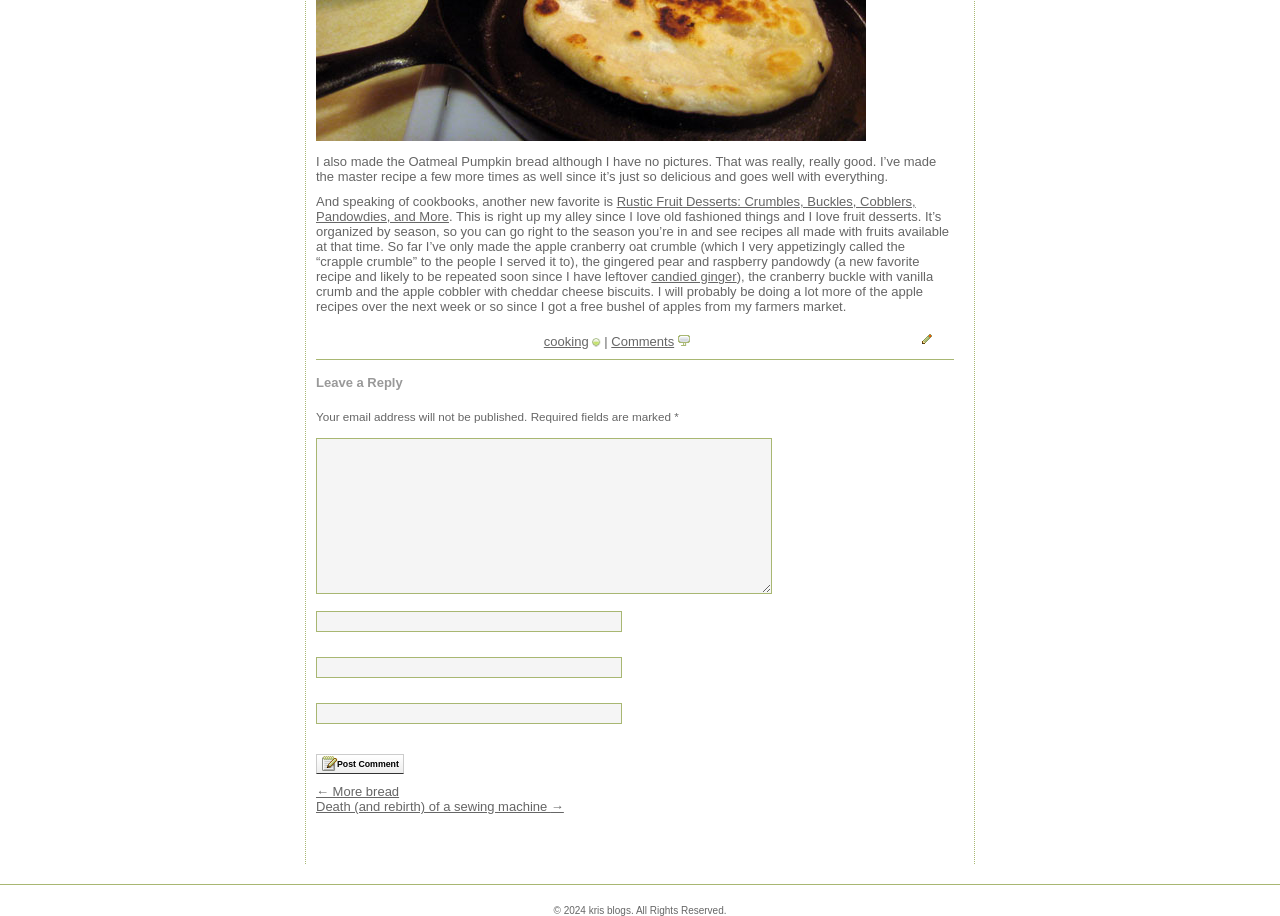Use a single word or phrase to answer the question: What is the name of the bread recipe mentioned?

Oatmeal Pumpkin bread